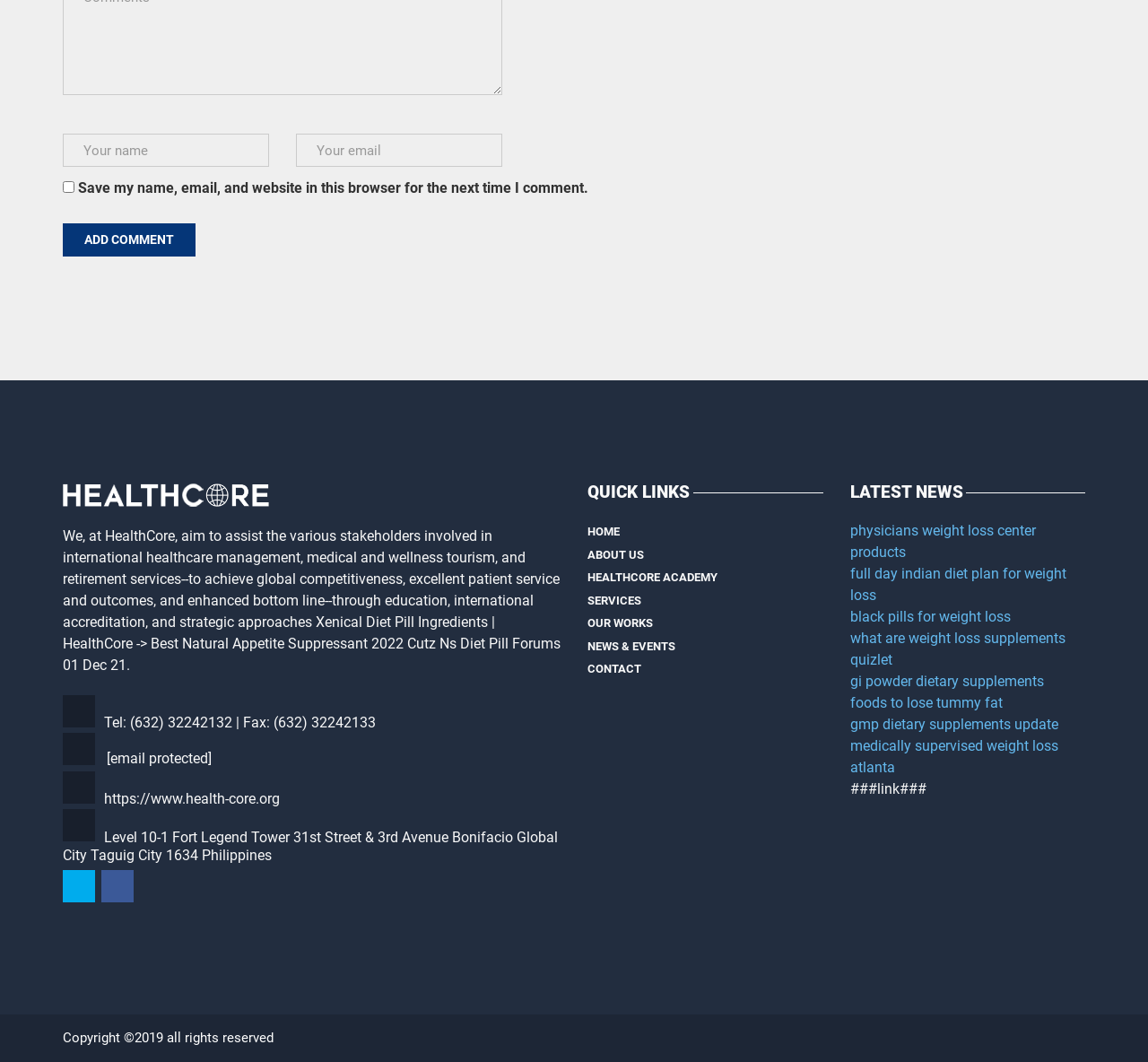Provide a short answer using a single word or phrase for the following question: 
What is the copyright year of HealthCore?

2019